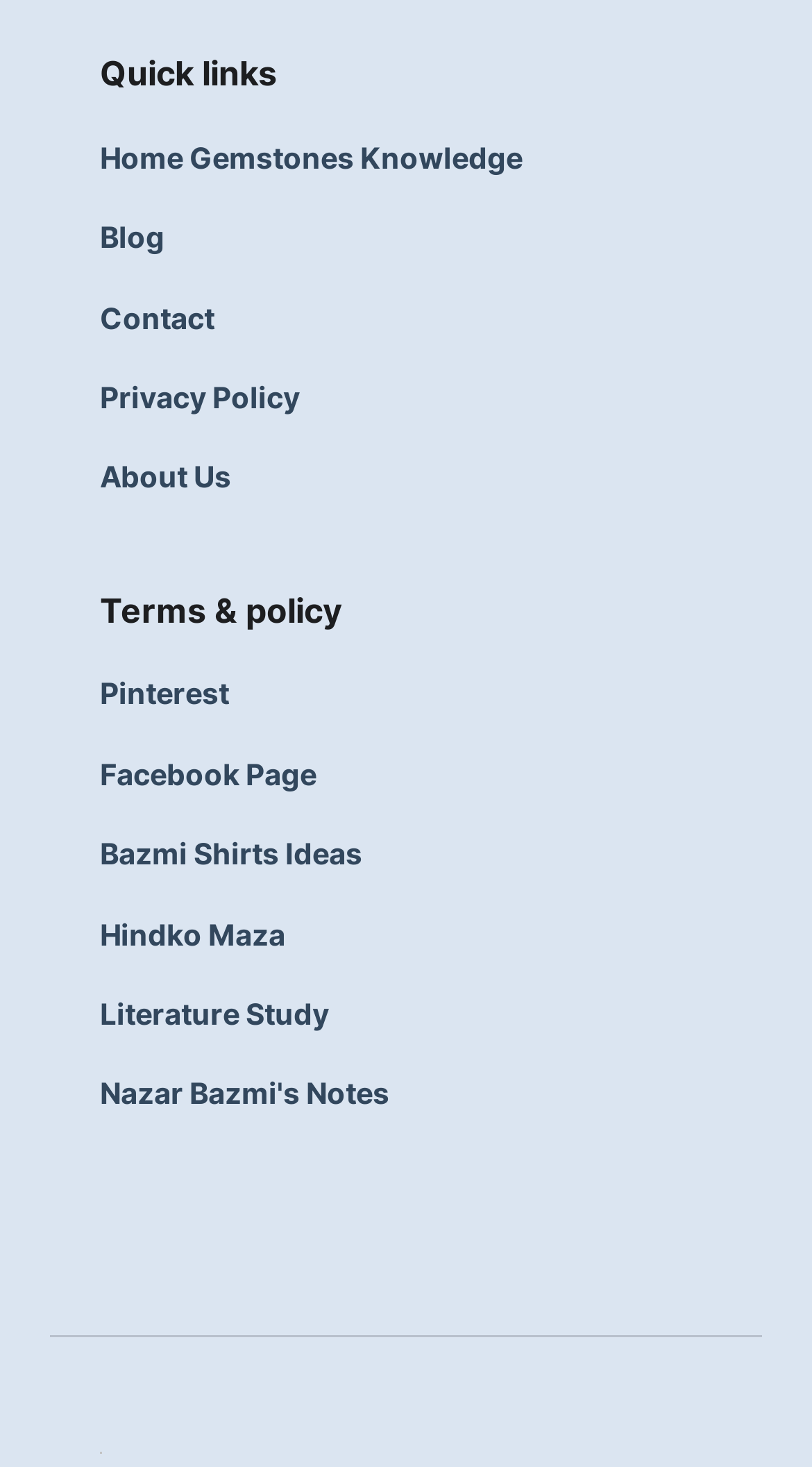What is the first quick link? Please answer the question using a single word or phrase based on the image.

Home Gemstones Knowledge